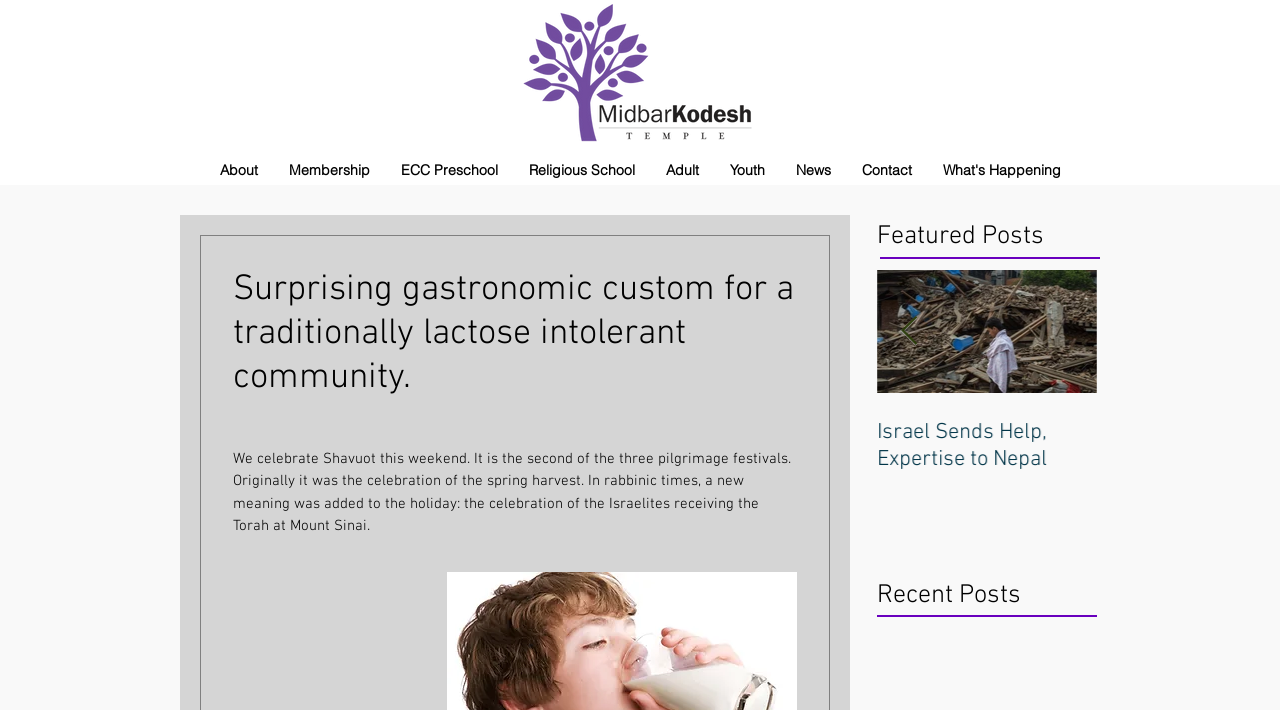Determine which piece of text is the heading of the webpage and provide it.

Surprising gastronomic custom for a traditionally lactose intolerant community.